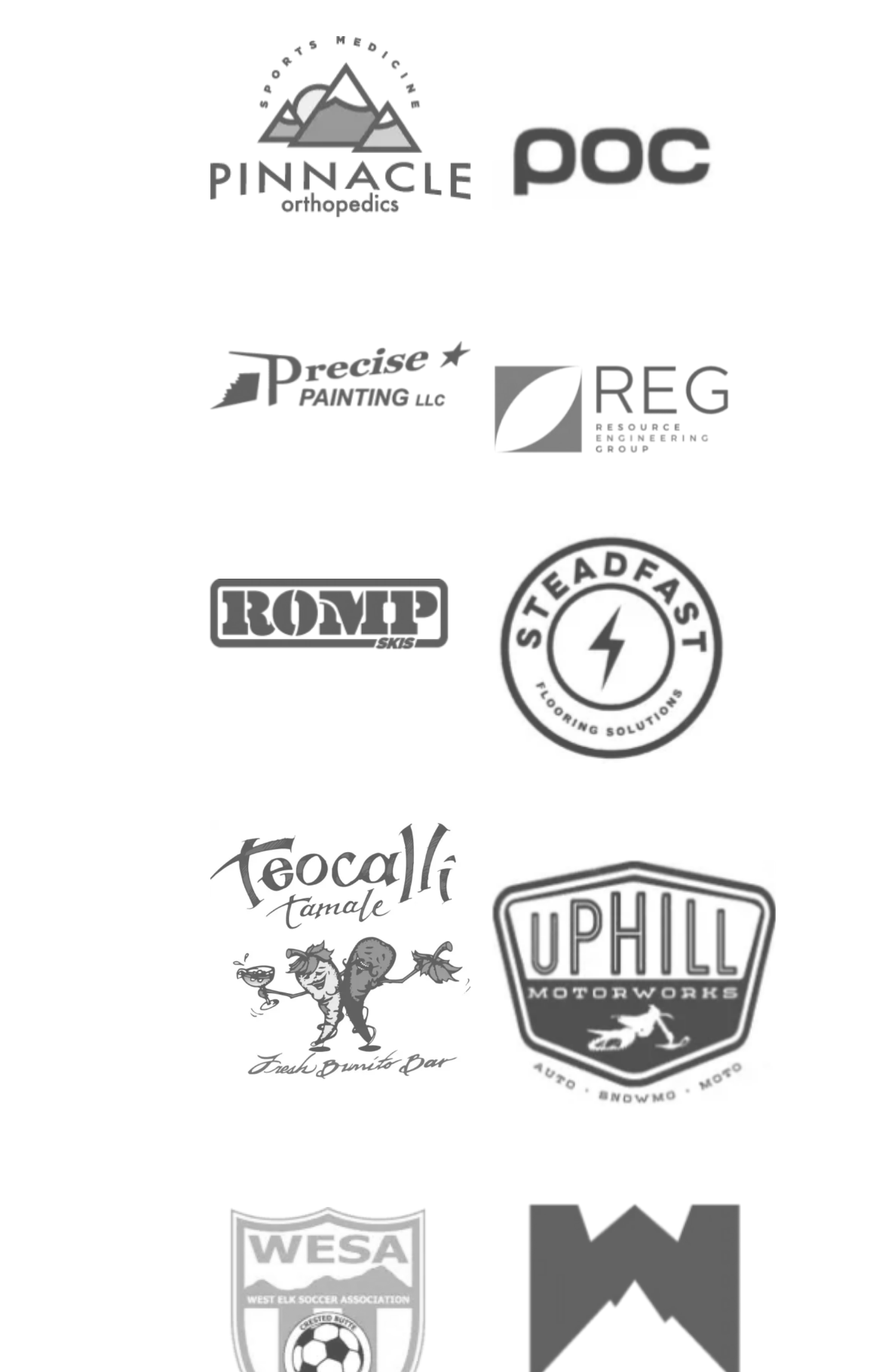Answer the following inquiry with a single word or phrase:
What is the topmost link on the webpage?

Pinnacle Ortho